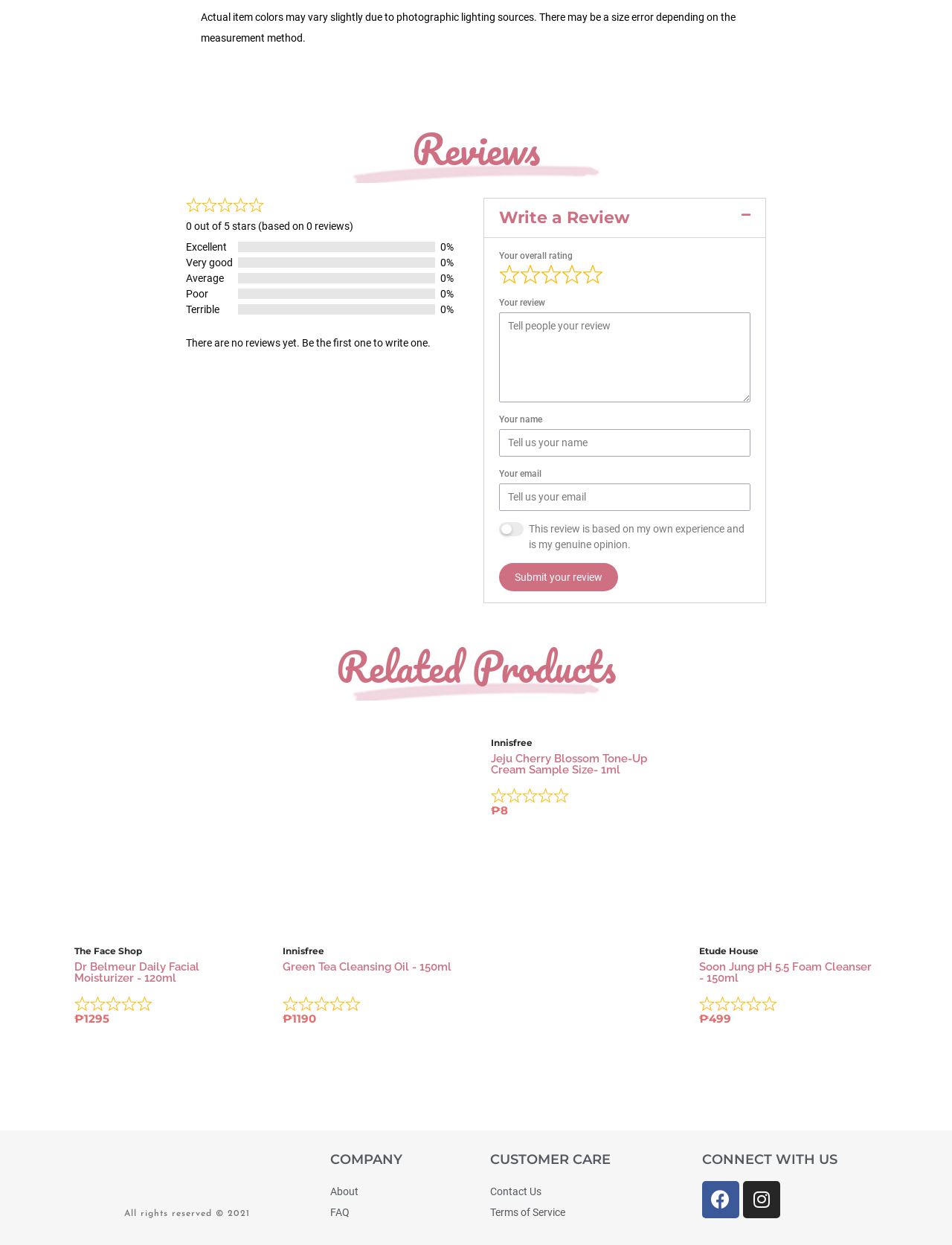Determine the bounding box coordinates for the UI element described. Format the coordinates as (top-left x, top-left y, bottom-right x, bottom-right y) and ensure all values are between 0 and 1. Element description: parent_node: ​ name="site-reviews[terms]" value="1"

[0.524, 0.419, 0.55, 0.431]